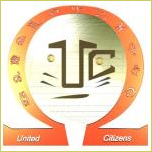Give a one-word or short-phrase answer to the following question: 
What color is the border of the emblem?

Orange